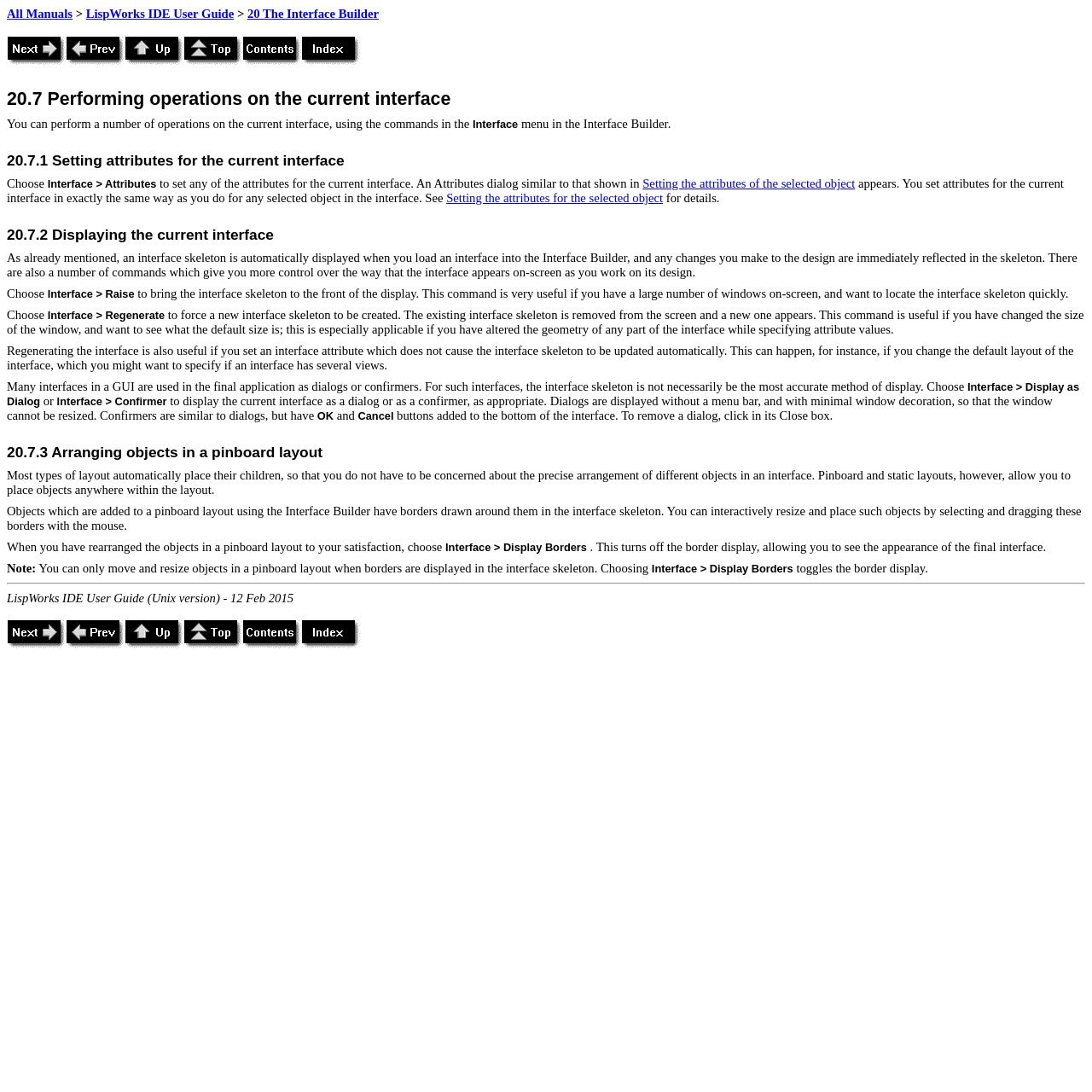Identify the bounding box coordinates for the element that needs to be clicked to fulfill this instruction: "Click on 'Next'". Provide the coordinates in the format of four float numbers between 0 and 1: [left, top, right, bottom].

[0.006, 0.048, 0.06, 0.062]